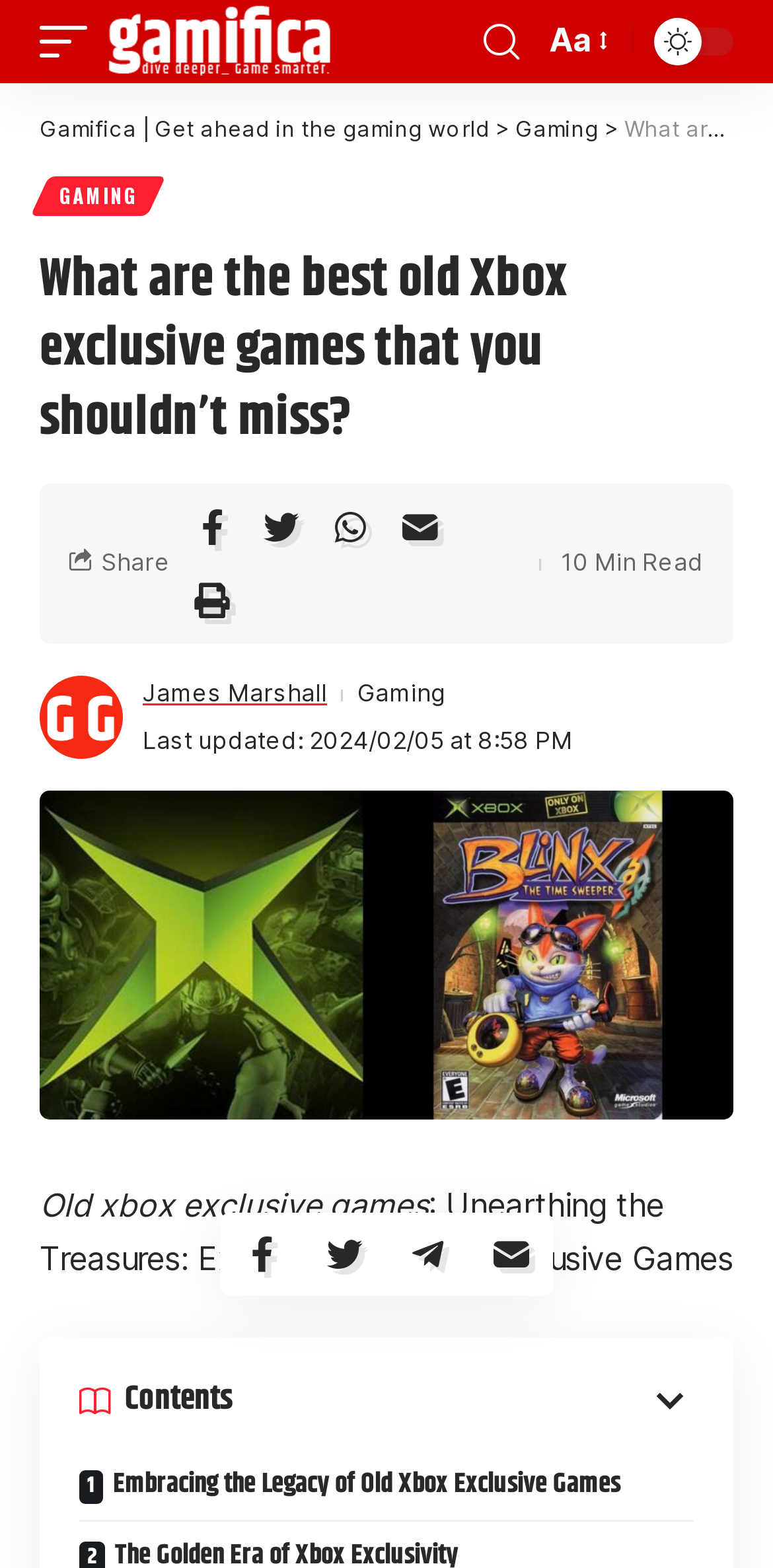Identify the bounding box coordinates of the specific part of the webpage to click to complete this instruction: "go to Gamifica homepage".

[0.138, 0.0, 0.43, 0.053]